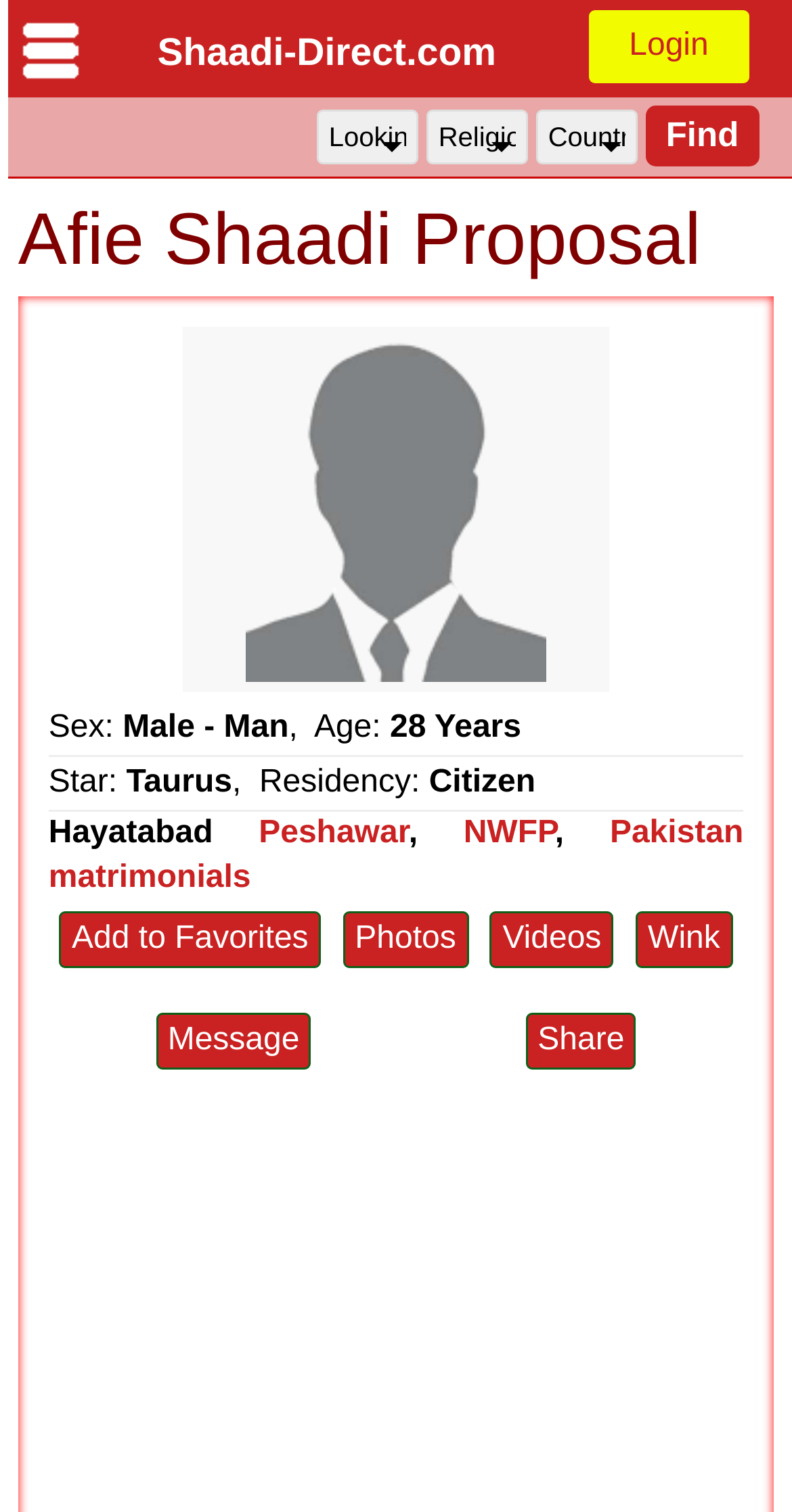Please predict the bounding box coordinates of the element's region where a click is necessary to complete the following instruction: "Send a message". The coordinates should be represented by four float numbers between 0 and 1, i.e., [left, top, right, bottom].

[0.196, 0.67, 0.394, 0.707]